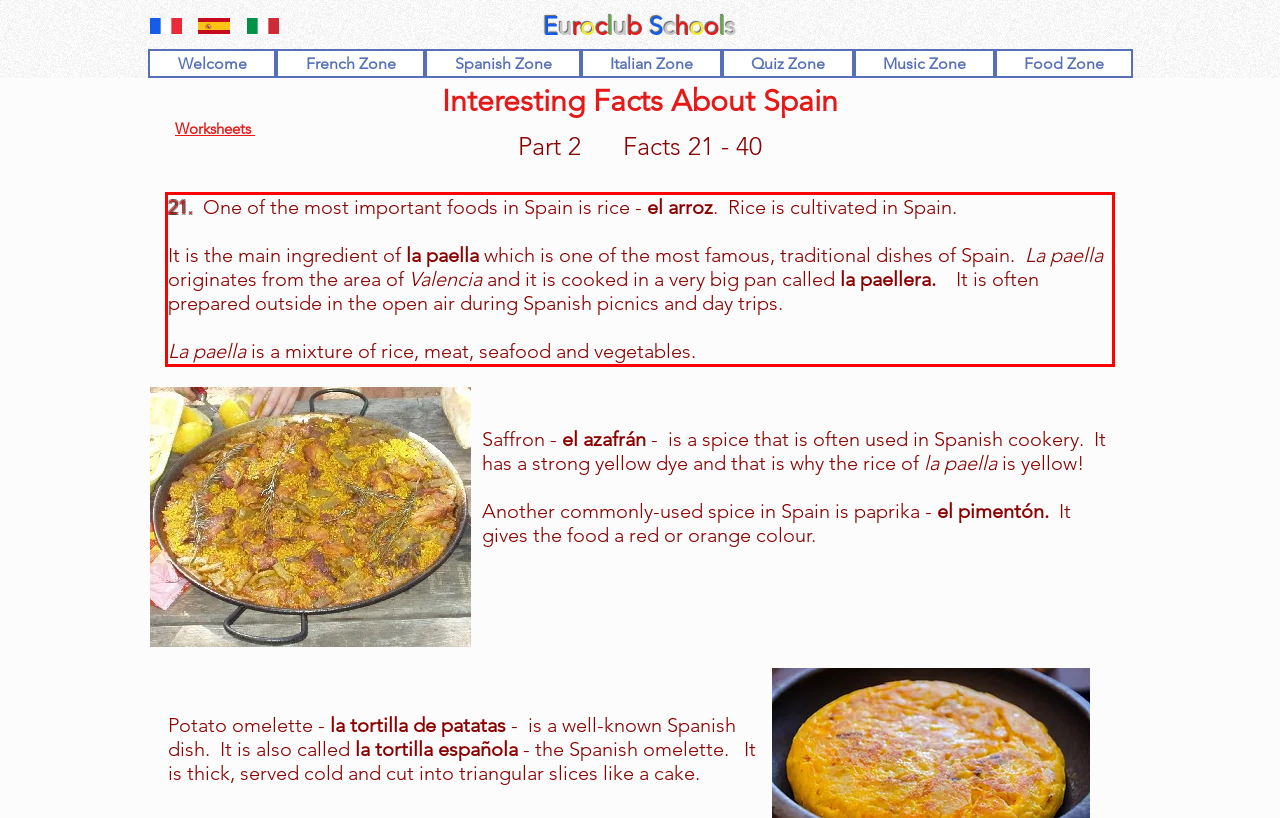Examine the webpage screenshot and use OCR to obtain the text inside the red bounding box.

21. One of the most important foods in Spain is rice - el arroz. Rice is cultivated in Spain. It is the main ingredient of la paella which is one of the most famous, traditional dishes of Spain. La paella originates from the area of Valencia and it is cooked in a very big pan called la paellera. It is often prepared outside in the open air during Spanish picnics and day trips. La paella is a mixture of rice, meat, seafood and vegetables.